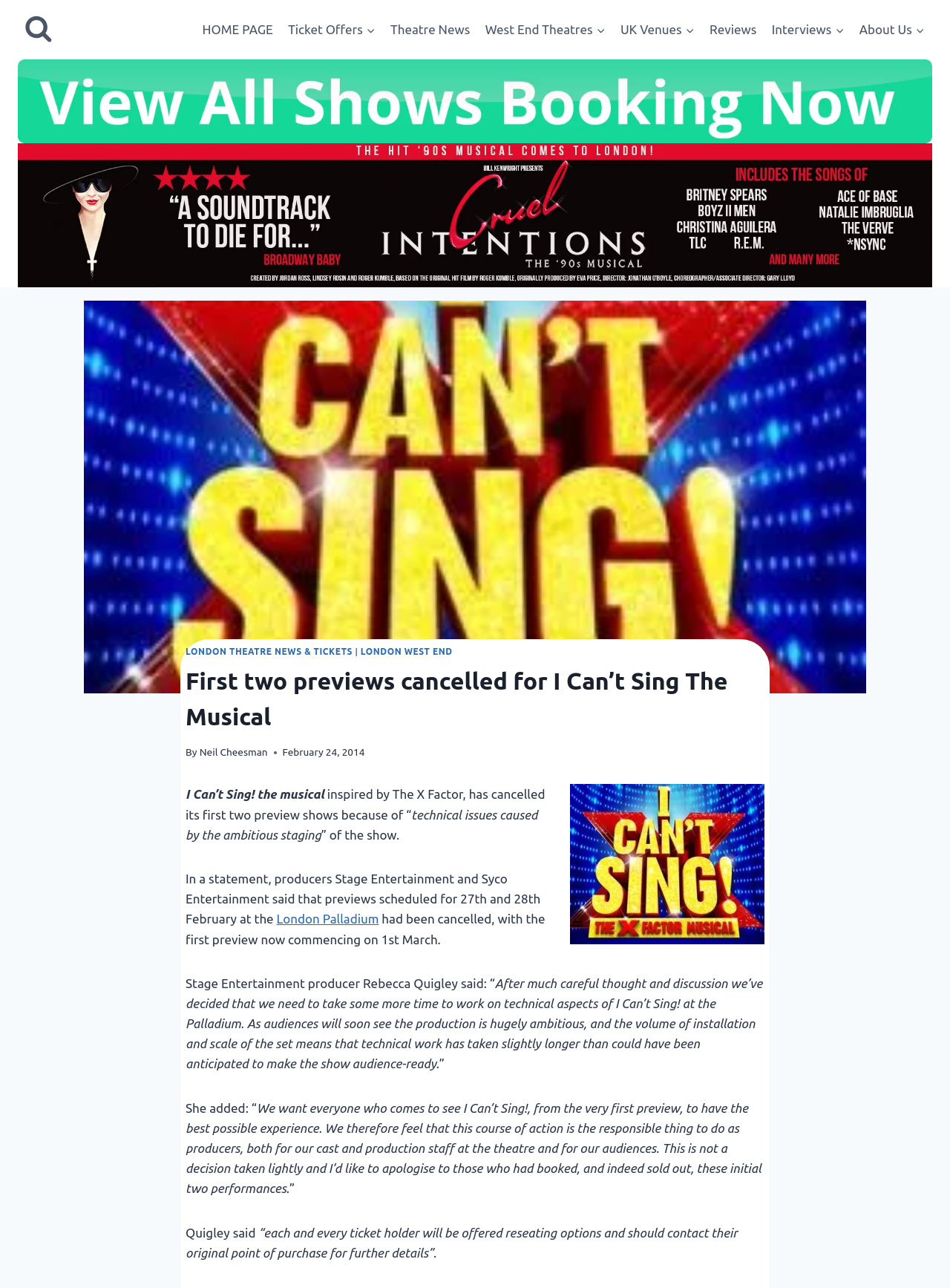Identify the bounding box coordinates of the element to click to follow this instruction: 'Go to home page'. Ensure the coordinates are four float values between 0 and 1, provided as [left, top, right, bottom].

[0.205, 0.009, 0.295, 0.037]